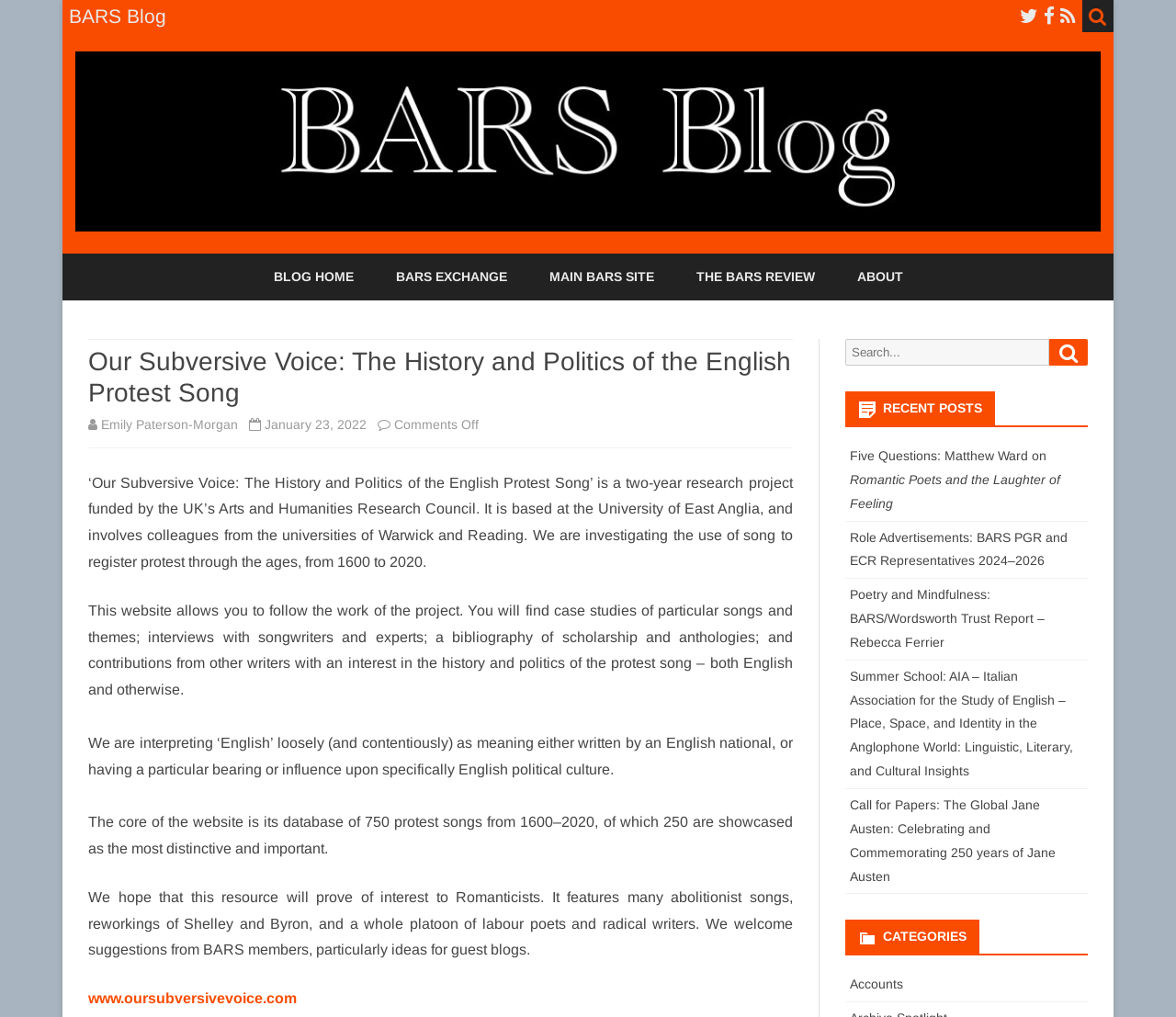Pinpoint the bounding box coordinates of the clickable element to carry out the following instruction: "Click MAIN MENU."

None